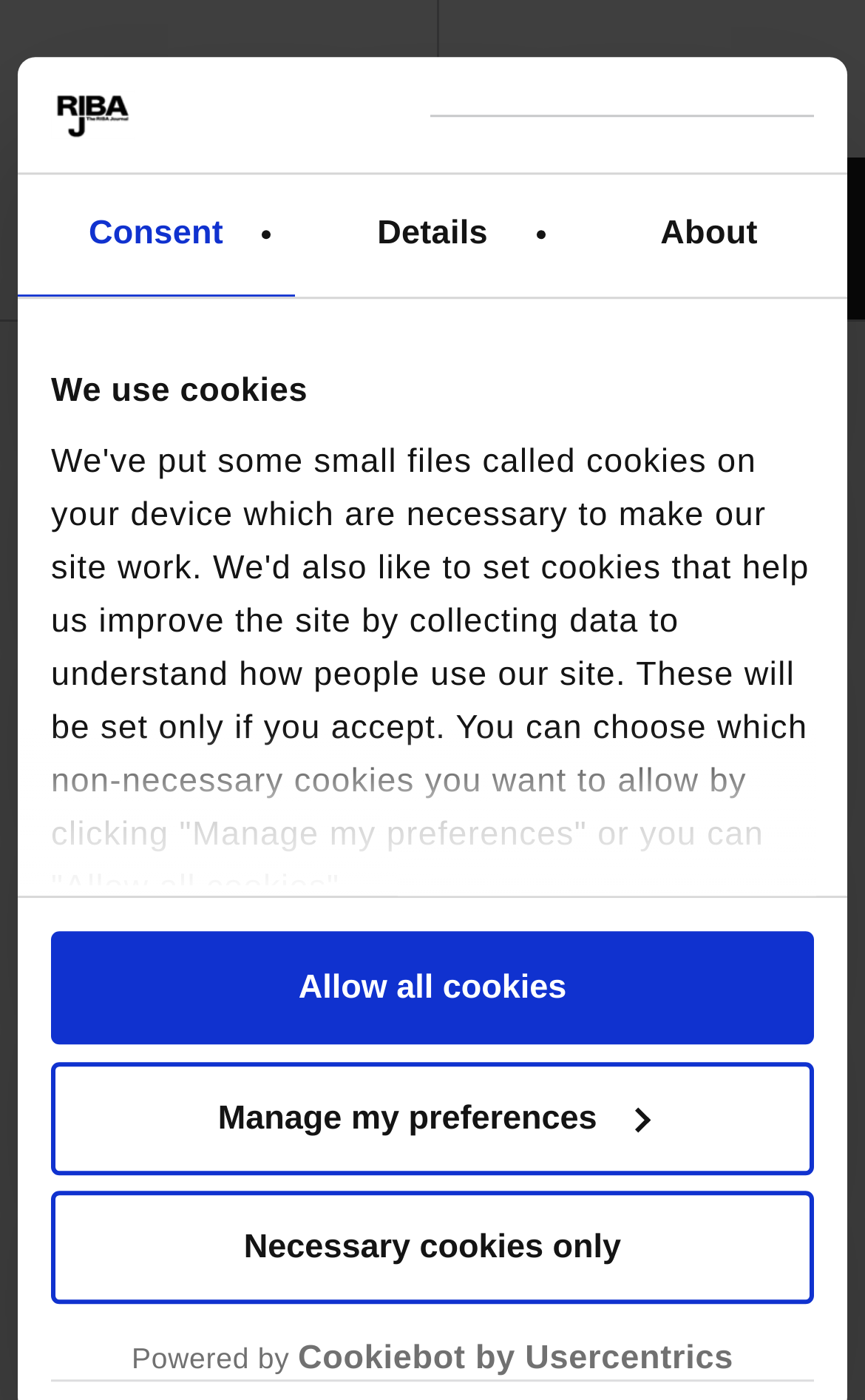How many tabs are in the tablist?
Please provide a full and detailed response to the question.

The tablist is located at the top of the webpage, and it has three tabs: 'Consent', 'Details', and 'About'. The tablist has a bounding box coordinate of [0.021, 0.126, 0.979, 0.213], and each tab has its own bounding box coordinate.